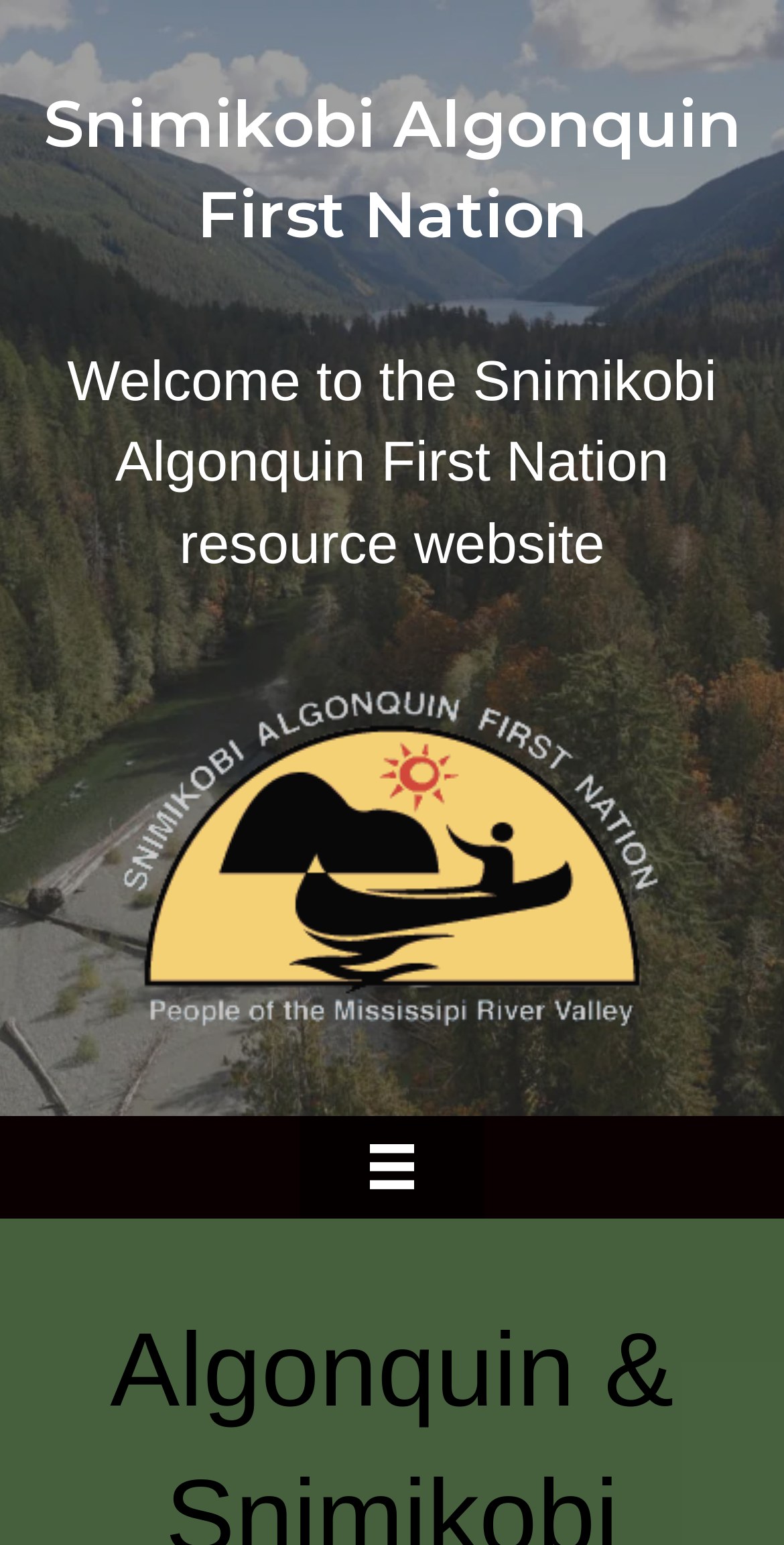Predict the bounding box for the UI component with the following description: "alt="Screenshot_2022-11-08_232407-removebg-preview (2)" title="Screenshot_2022-11-08_232407-removebg-preview (2)"".

[0.097, 0.545, 0.903, 0.566]